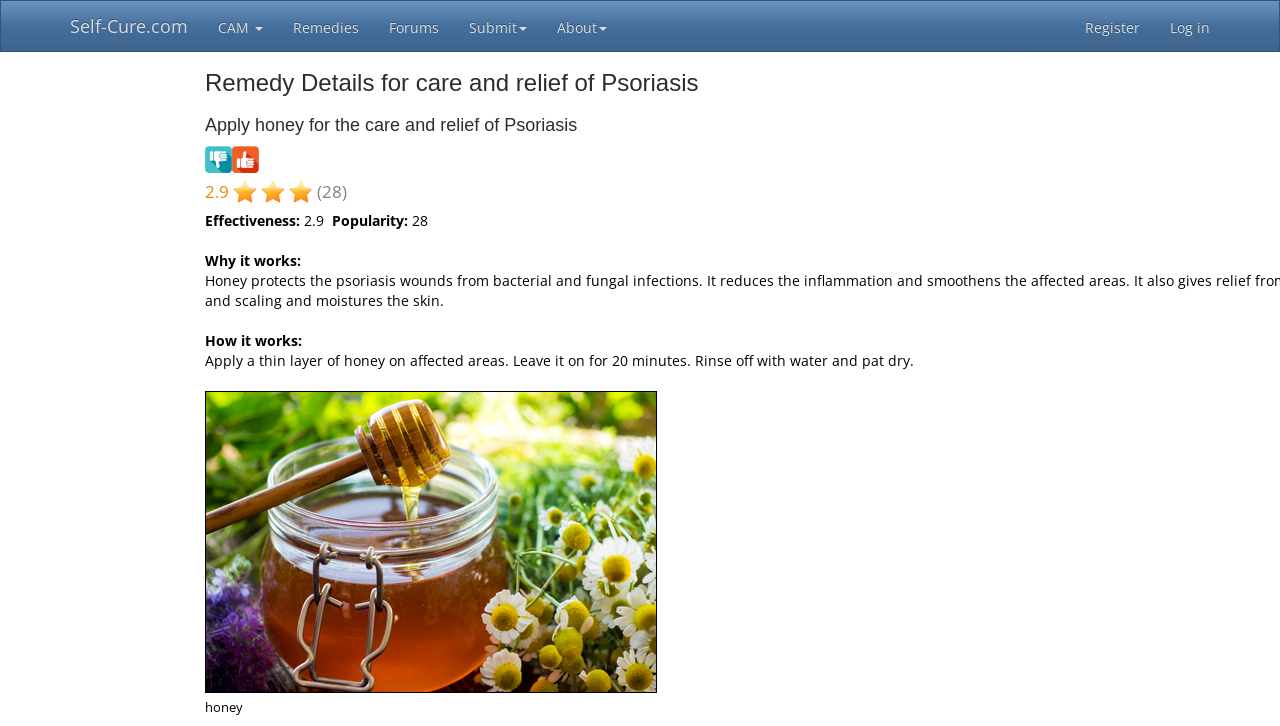Locate the bounding box coordinates of the area where you should click to accomplish the instruction: "Click on the 'Submit' link".

[0.355, 0.001, 0.423, 0.07]